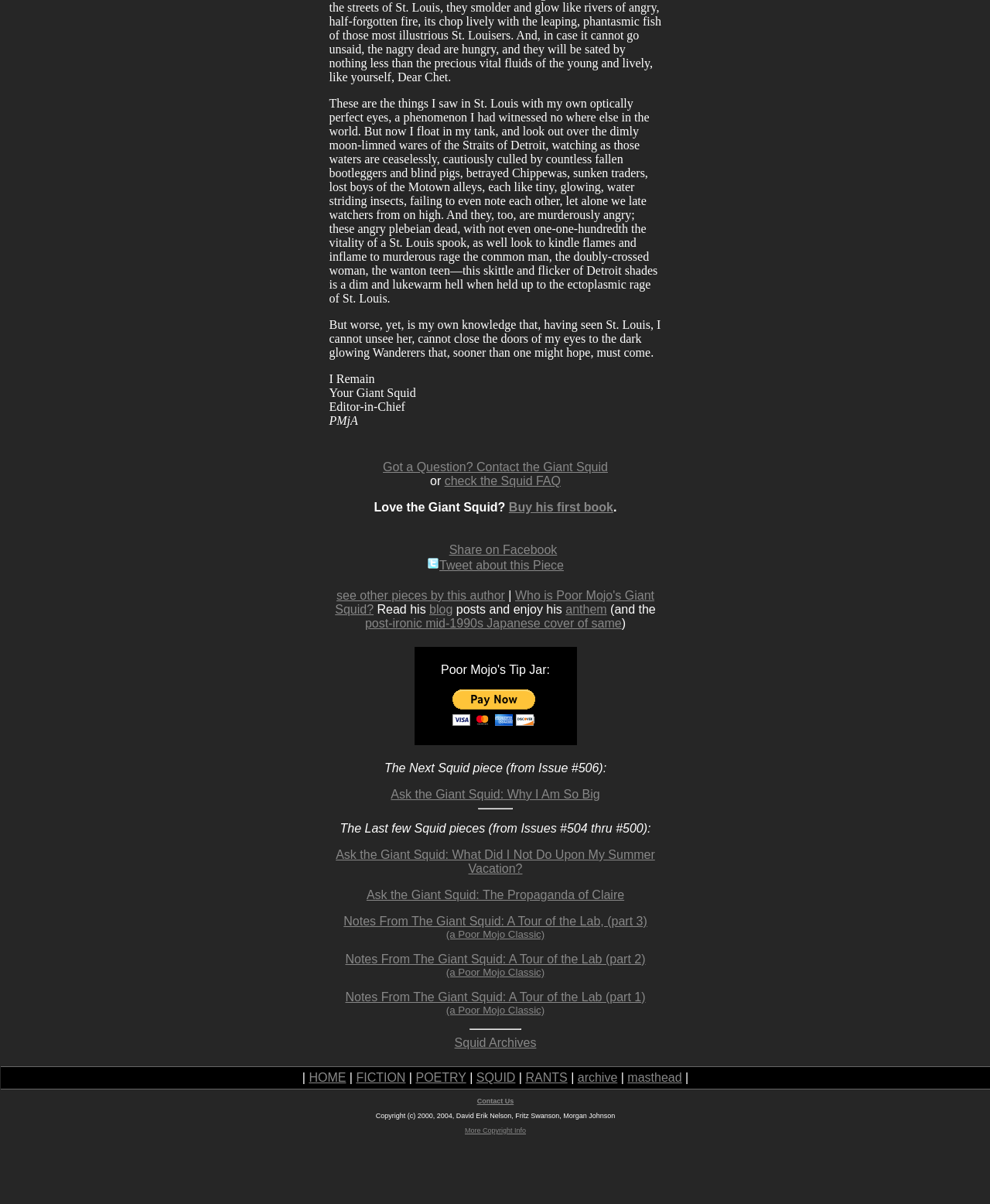What is the topic of the article?
Using the image, respond with a single word or phrase.

St. Louis